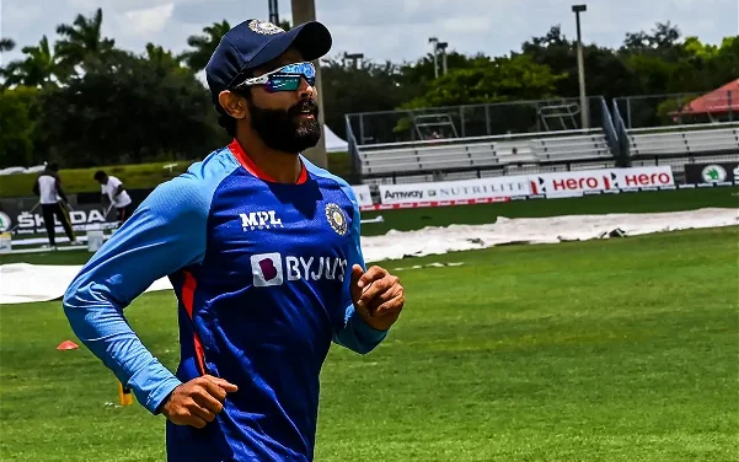Give a comprehensive caption that covers the entire image content.

Ravindra Jadeja, the Indian all-rounder, is captured mid-run in a vibrant practice session, showcasing his readiness for the upcoming series against Australia. Dressed in the iconic blue training gear of the Indian cricket team, he sports a cap and sleek sunglasses, reflecting the bright sunlight. The background reveals a cricket ground with preparations underway, including covers on the pitch, indicating the importance of the upcoming matches. Jadeja's focused expression and athletic stance underline his commitment to returning to form after an injury layoff, as he gears up for competition on home soil. The image is a testament to his dedication and the anticipation surrounding his performance in the forthcoming series.